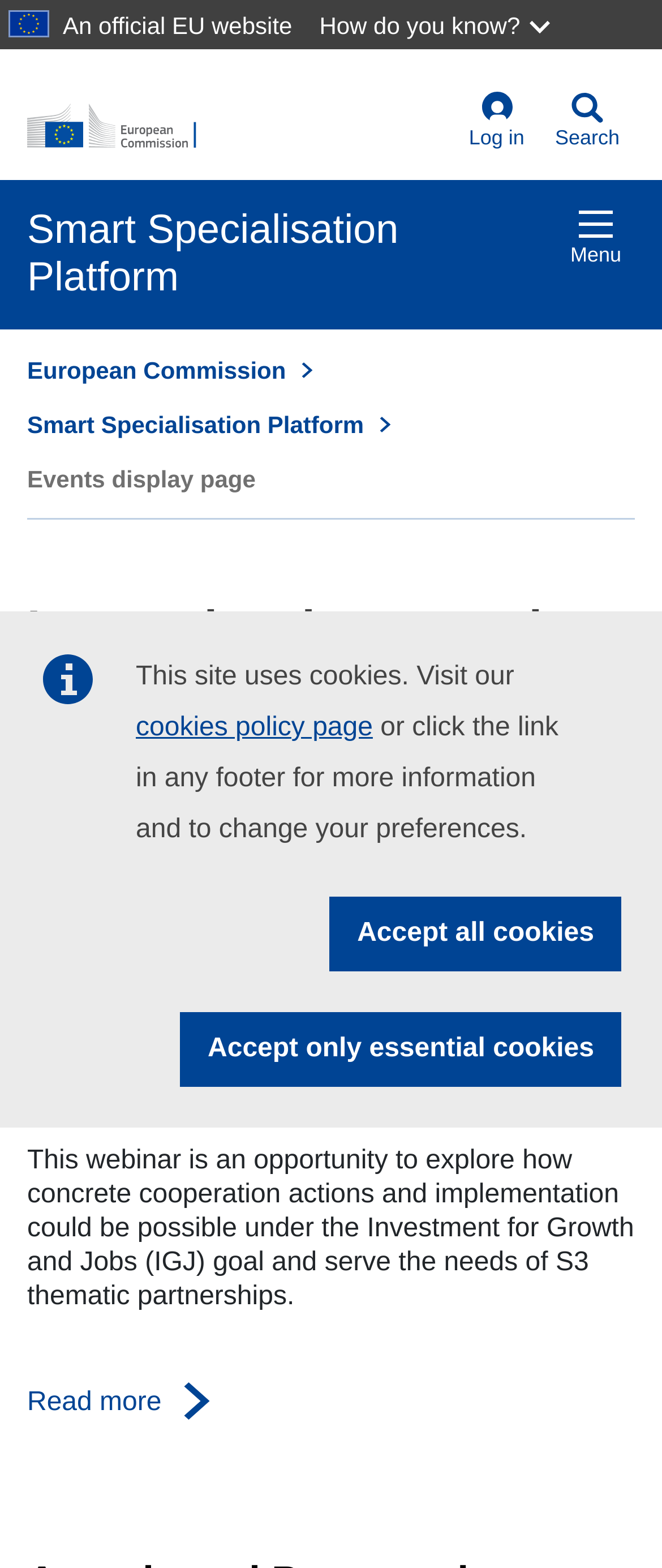Please locate the clickable area by providing the bounding box coordinates to follow this instruction: "Read more about the event".

[0.041, 0.882, 0.328, 0.908]